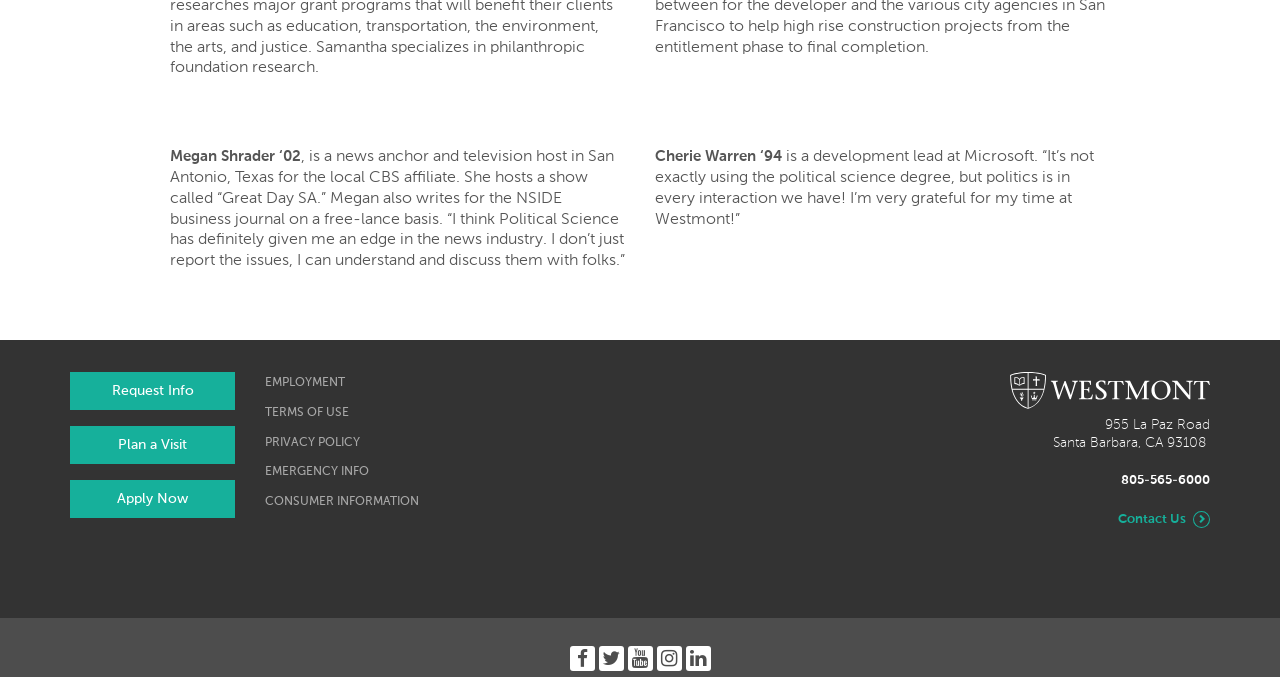Show the bounding box coordinates for the element that needs to be clicked to execute the following instruction: "Click on the 'HEALTH' link". Provide the coordinates in the form of four float numbers between 0 and 1, i.e., [left, top, right, bottom].

None